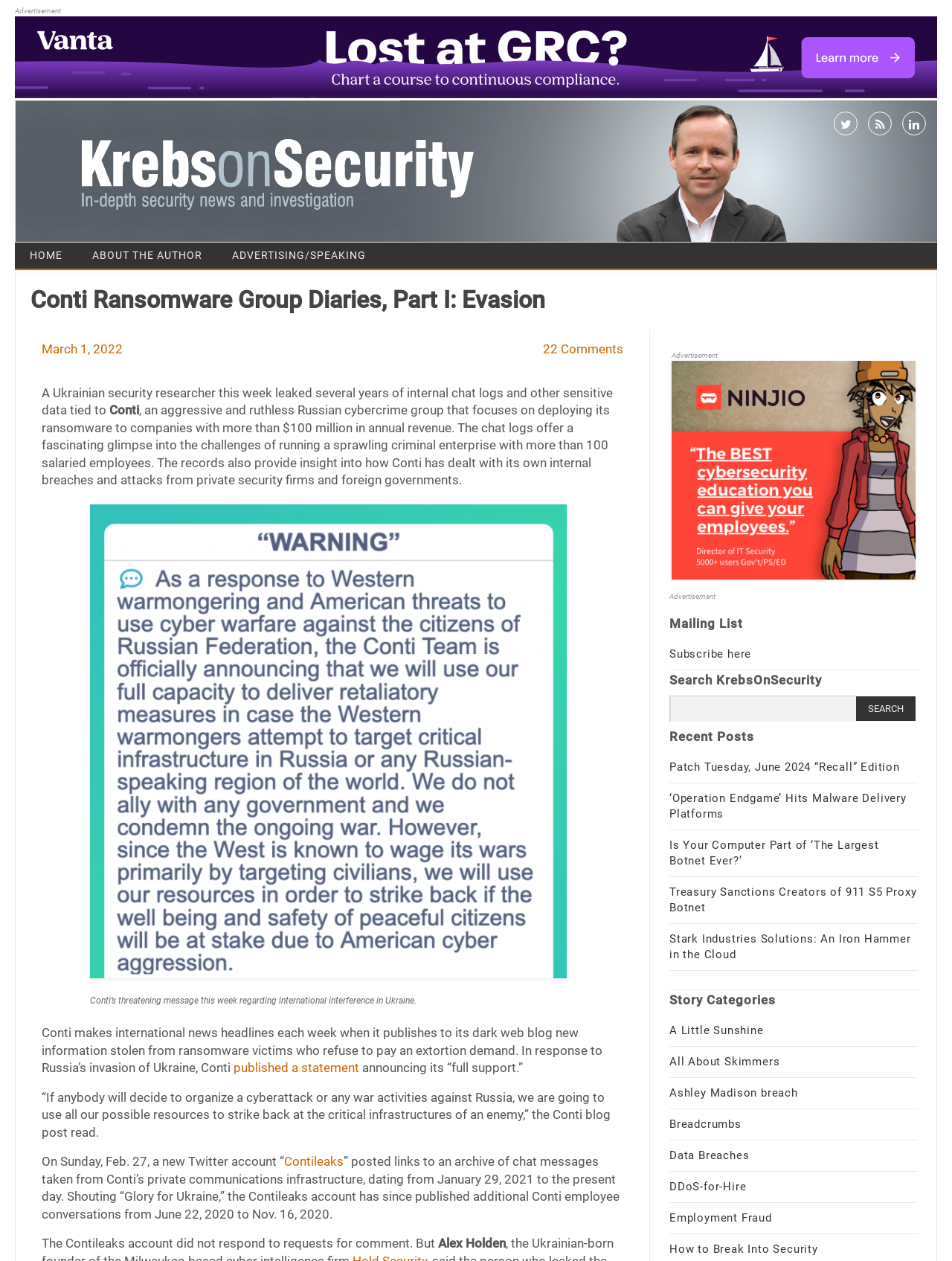Summarize the webpage comprehensively, mentioning all visible components.

This webpage is about a cybersecurity blog, specifically an article titled "Conti Ransomware Group Diaries, Part I: Evasion" on Krebs on Security. At the top, there is an advertisement banner with a link and an image. Below it, there are several social media links and a "Skip to content" button.

The main content of the article is divided into several sections. The title of the article is displayed prominently, followed by a header with the date "March 1, 2022" and a link to 22 comments. The article's text is divided into several paragraphs, with some images and links scattered throughout. The text discusses Conti, a Russian cybercrime group, and its internal chat logs and data breaches.

On the right side of the page, there are several sections, including a search bar, a mailing list subscription link, and a list of recent posts with links to other articles. Below that, there are links to various story categories, such as "A Little Sunshine", "All About Skimmers", and "Data Breaches".

There are a total of 3 advertisement banners on the page, two of which are located on the right side, and one at the bottom. The page also has several social media links and a link to the blog's homepage.